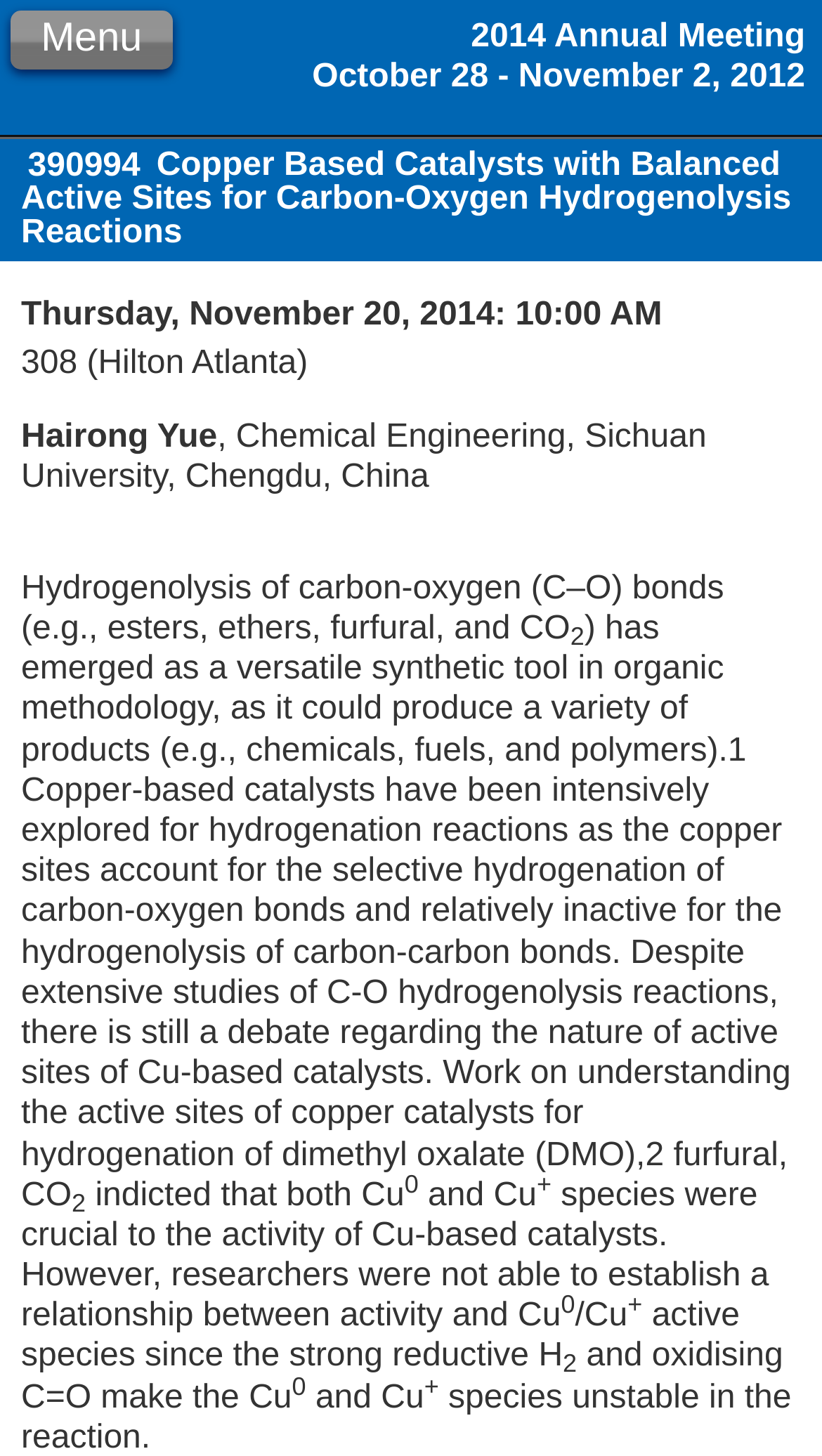Give a detailed account of the webpage's layout and content.

The webpage appears to be an abstract for a research paper titled "Copper Based Catalysts with Balanced Active Sites for Carbon-Oxygen Hydrogenolysis Reactions" presented at the 2014 Annual Meeting. 

At the top of the page, there is a heading that displays the title of the event, "2014 Annual Meeting October 28 - November 2, 2012". Below this heading, there is a button labeled "Menu" positioned at the top-left corner of the page. 

The main content of the abstract is divided into several sections. The title of the research paper, "390994 Copper Based Catalysts with Balanced Active Sites for Carbon-Oxygen Hydrogenolysis Reactions", is displayed prominently at the top. 

Below the title, there is a section that provides information about the presentation, including the date, time, location, and the presenter's name and affiliation. 

The main body of the abstract is a lengthy paragraph that discusses the research topic, including the background, methodology, and findings. The text is dense and includes several chemical formulas and equations, which are represented using subscript and superscript notation. 

There are no images on the page, but the text is formatted with clear headings and concise paragraphs, making it easy to read and understand. Overall, the webpage appears to be a formal academic abstract, likely intended for an audience of researchers and experts in the field of chemical engineering.